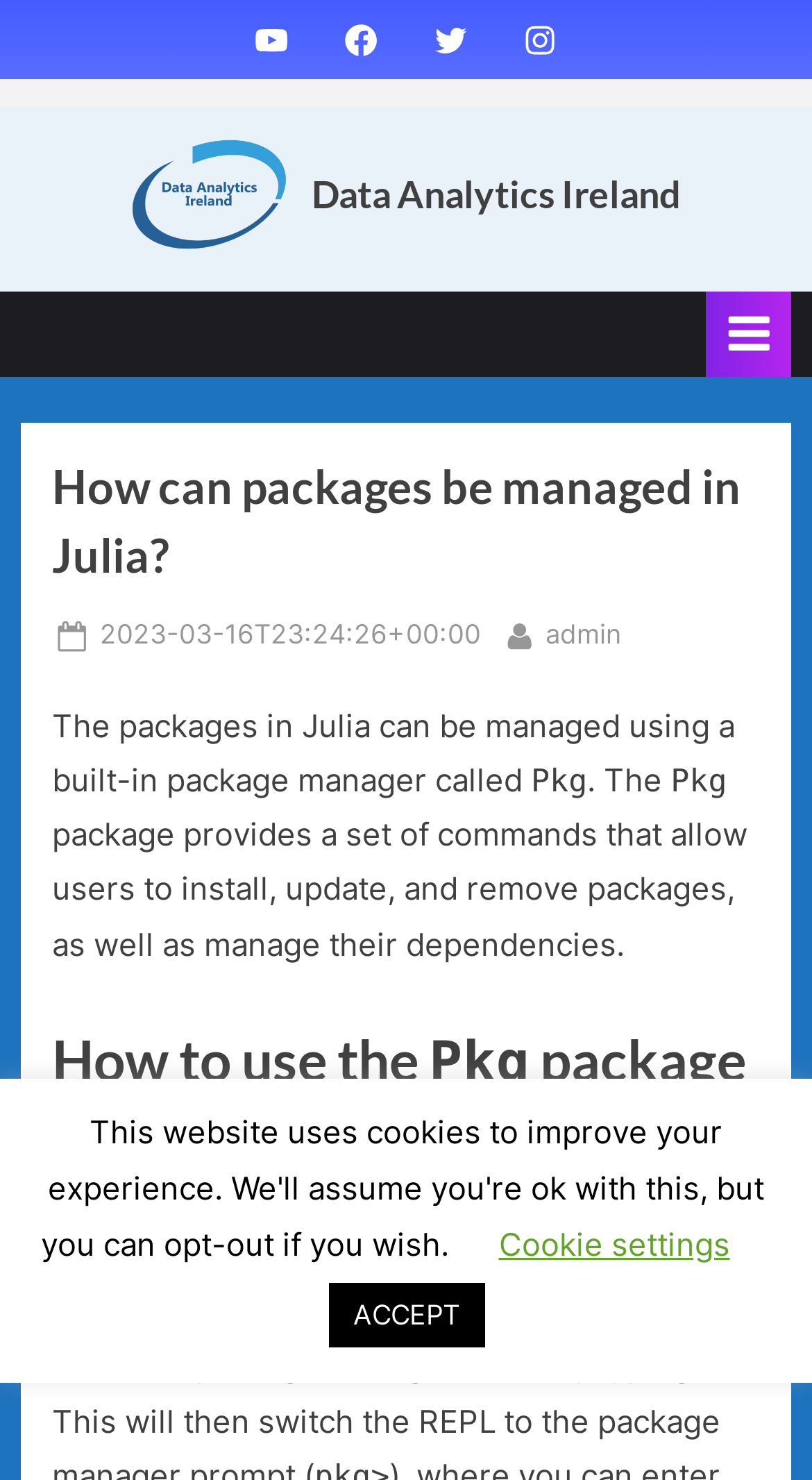How do you enter the package manager mode in Julia?
Based on the image, respond with a single word or phrase.

By typing in Julia REPL